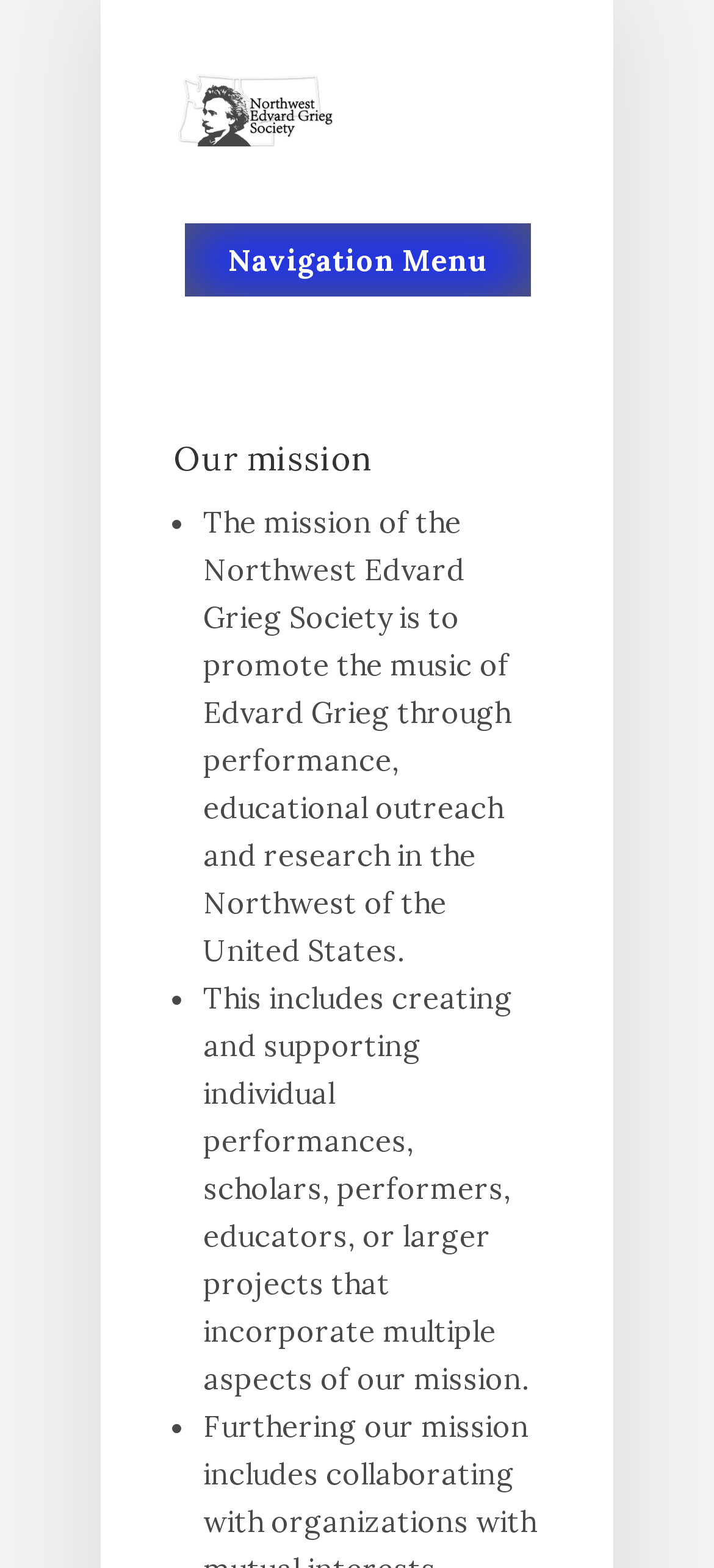Use a single word or phrase to answer the question: How many bullet points are there in the mission description?

3